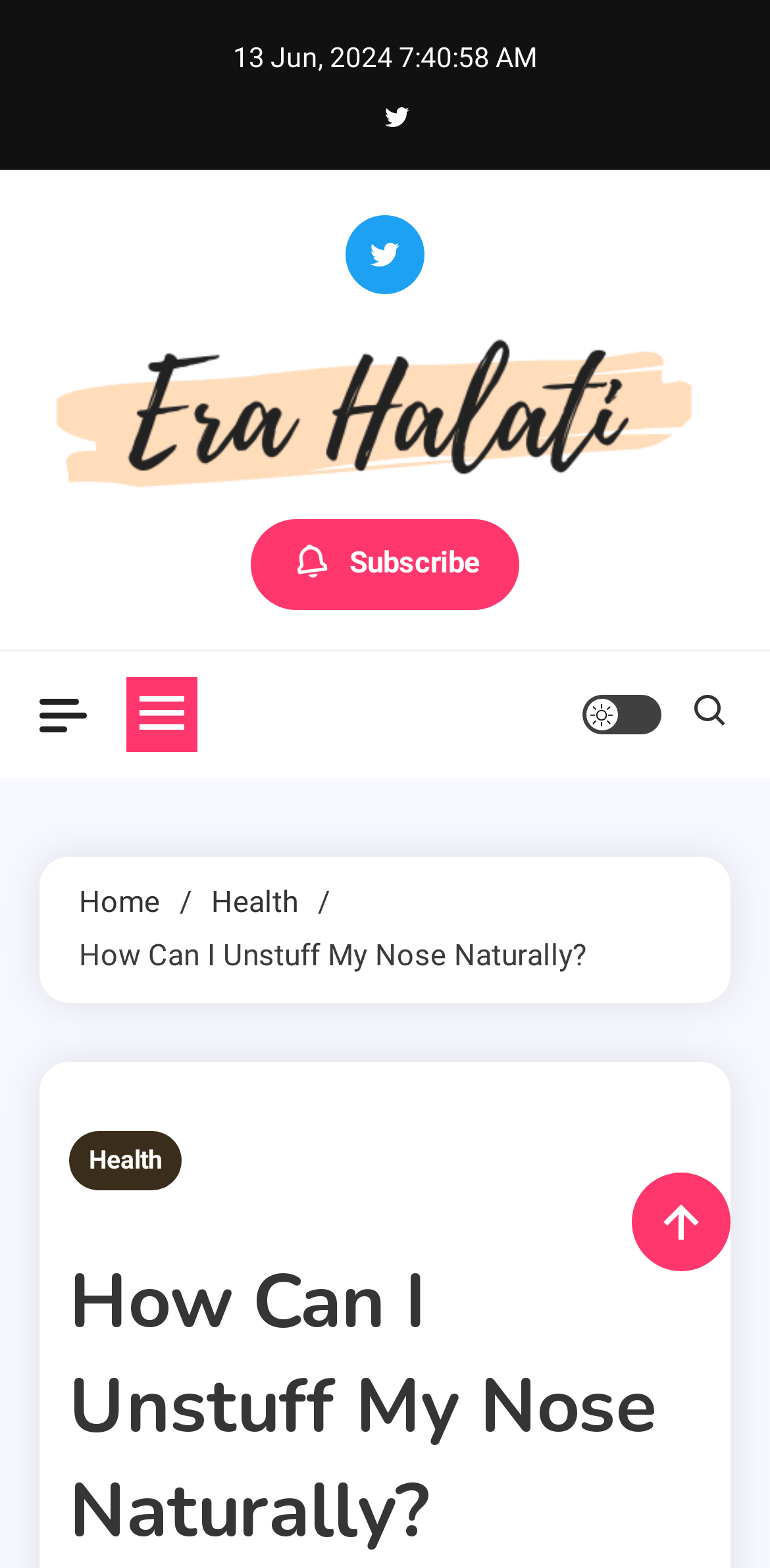What is the name of the author?
Using the screenshot, give a one-word or short phrase answer.

Era Halati